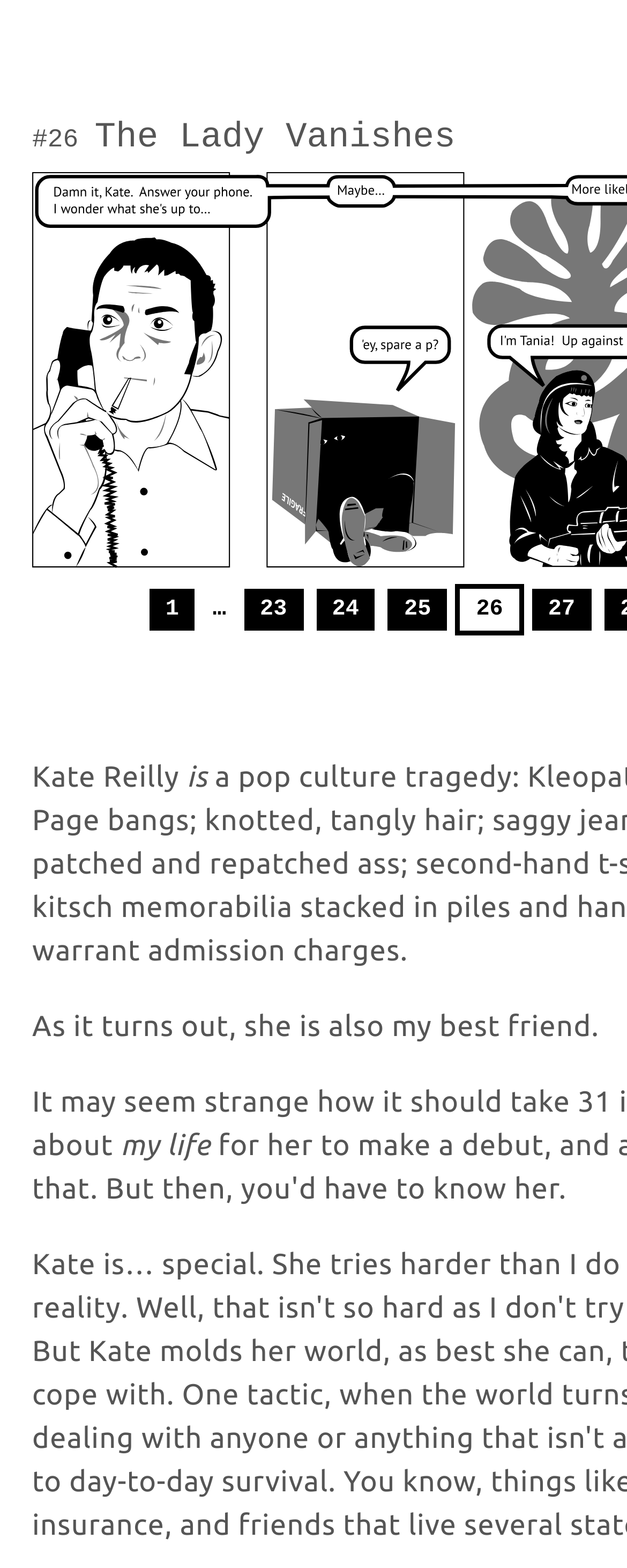Identify the first-level heading on the webpage and generate its text content.

The Lady Vanishes